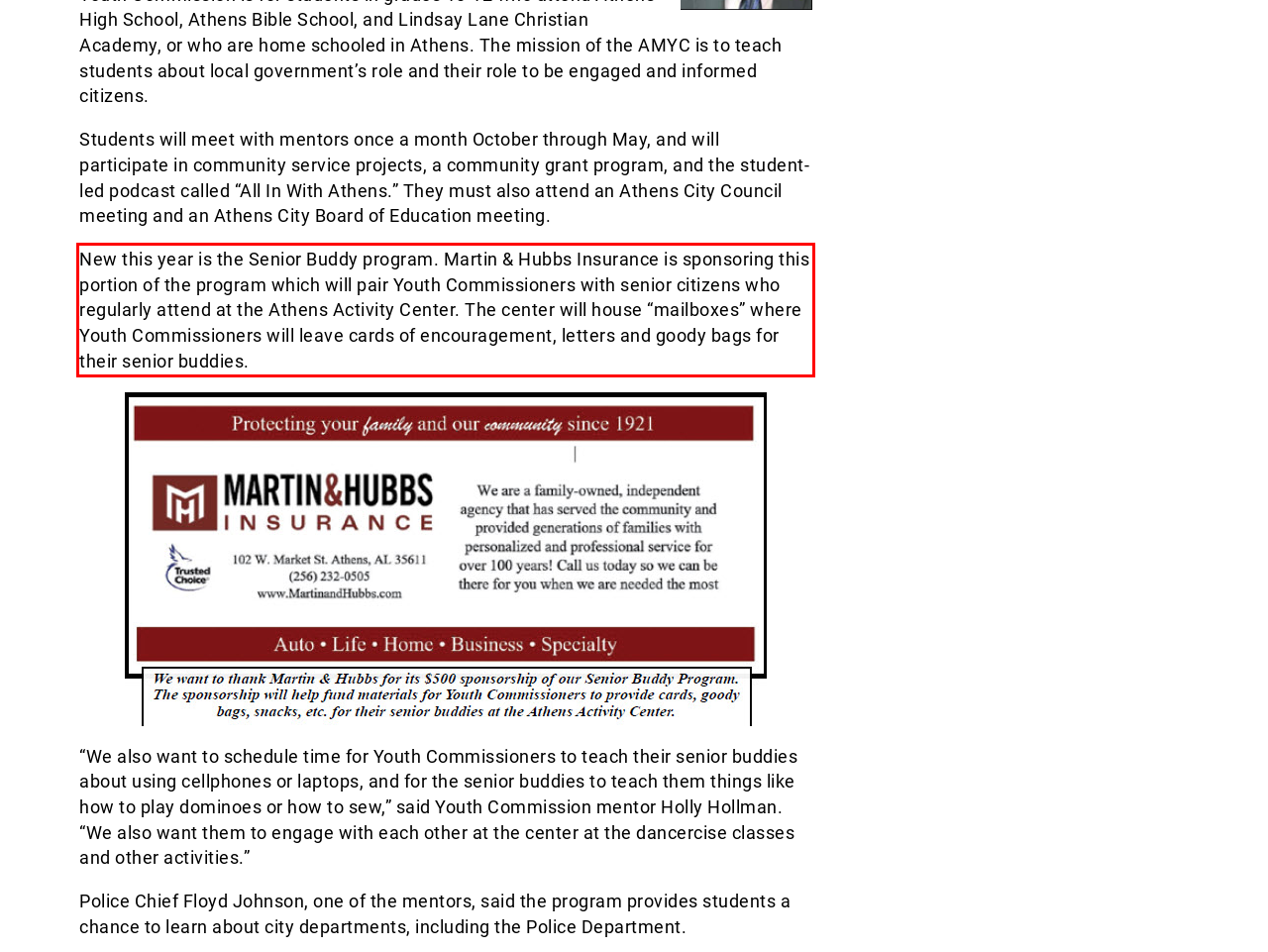Please examine the screenshot of the webpage and read the text present within the red rectangle bounding box.

New this year is the Senior Buddy program. Martin & Hubbs Insurance is sponsoring this portion of the program which will pair Youth Commissioners with senior citizens who regularly attend at the Athens Activity Center. The center will house “mailboxes” where Youth Commissioners will leave cards of encouragement, letters and goody bags for their senior buddies.